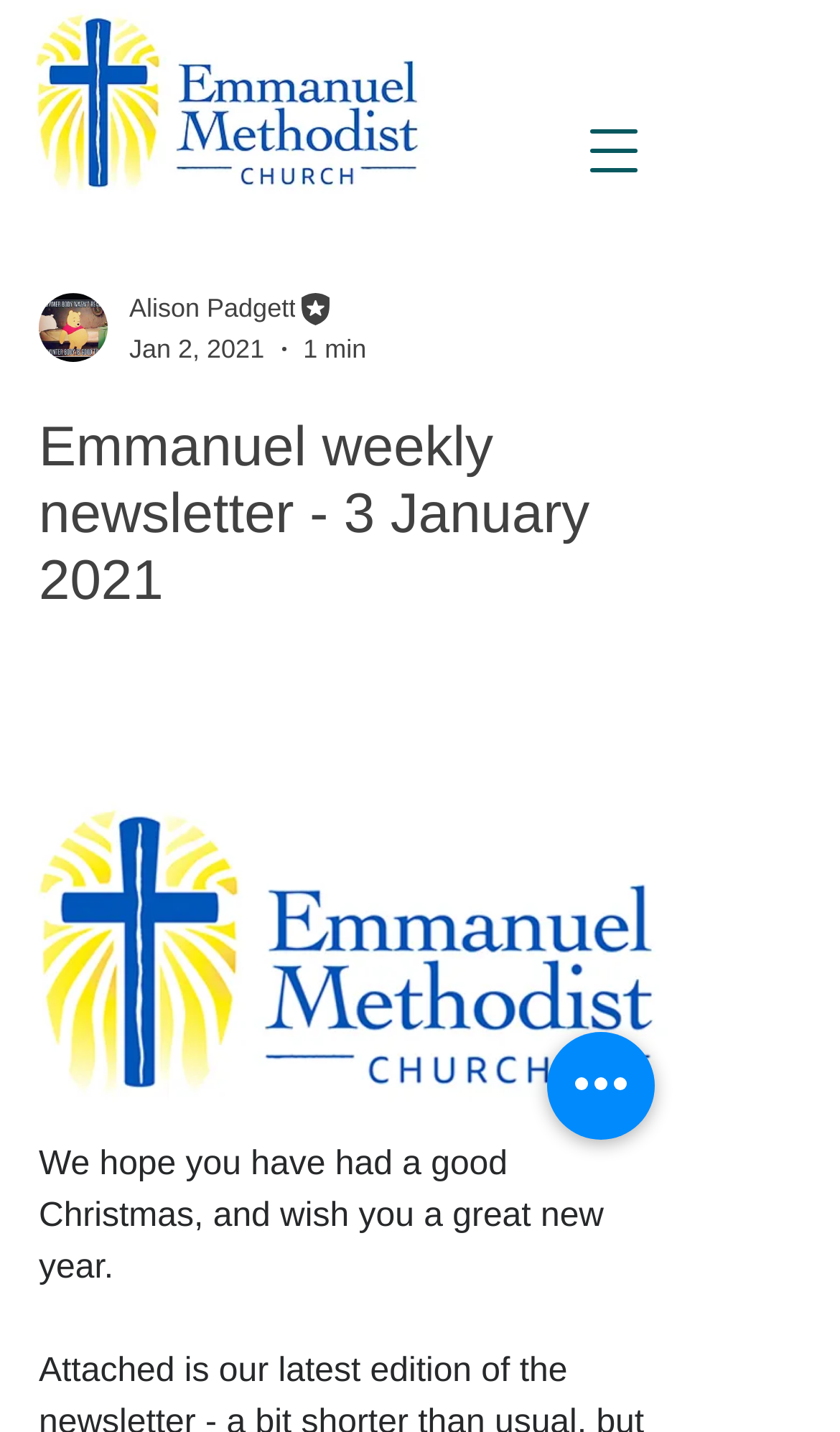Please reply with a single word or brief phrase to the question: 
Who is the editor of the newsletter?

Alison Padgett